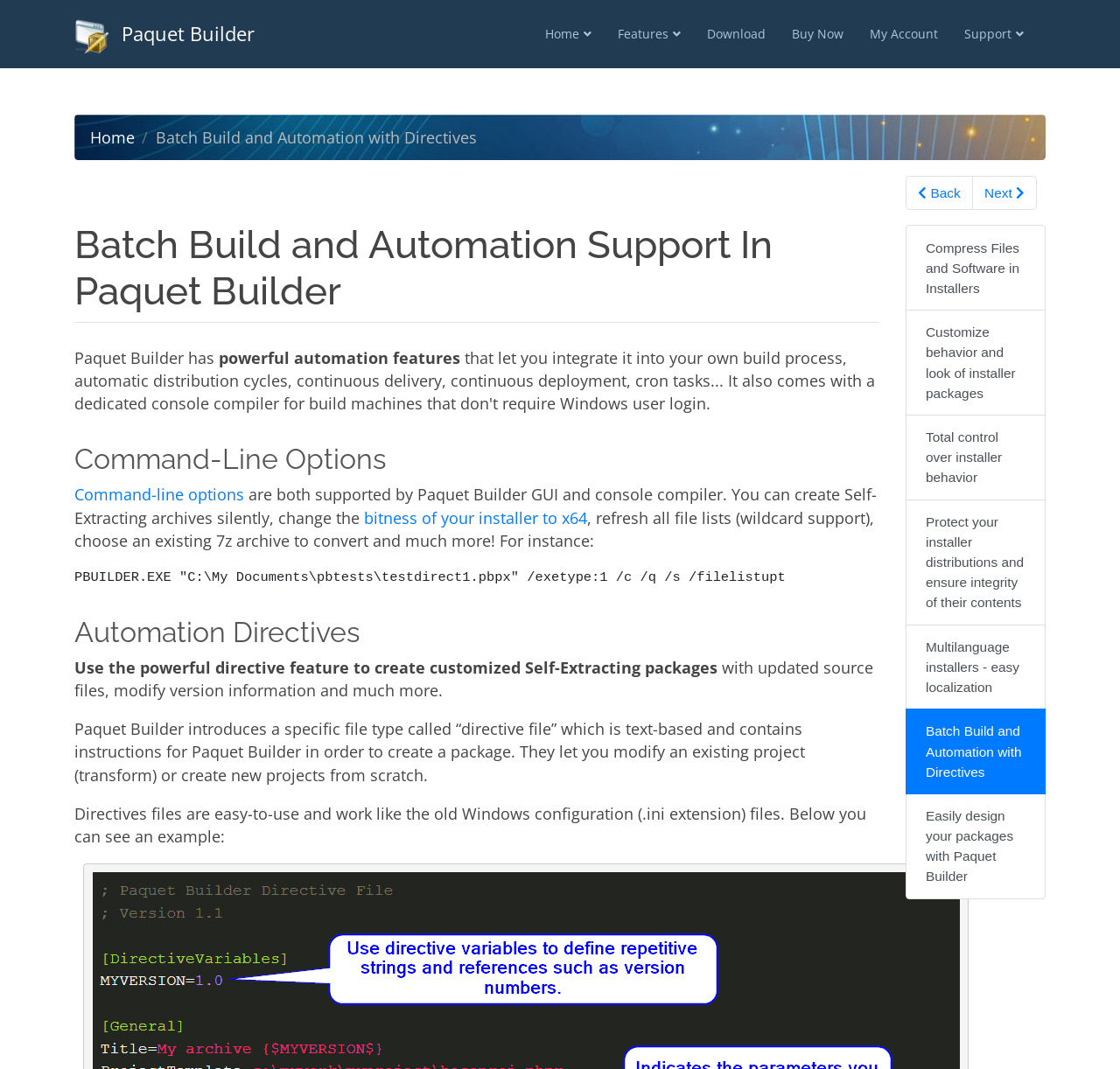What are directives in Paquet Builder?
Please answer the question as detailed as possible.

According to the webpage, directives in Paquet Builder are text-based files that contain instructions for Paquet Builder to create a package. They are similar to old Windows configuration (.ini extension) files and allow users to modify an existing project or create new projects from scratch.